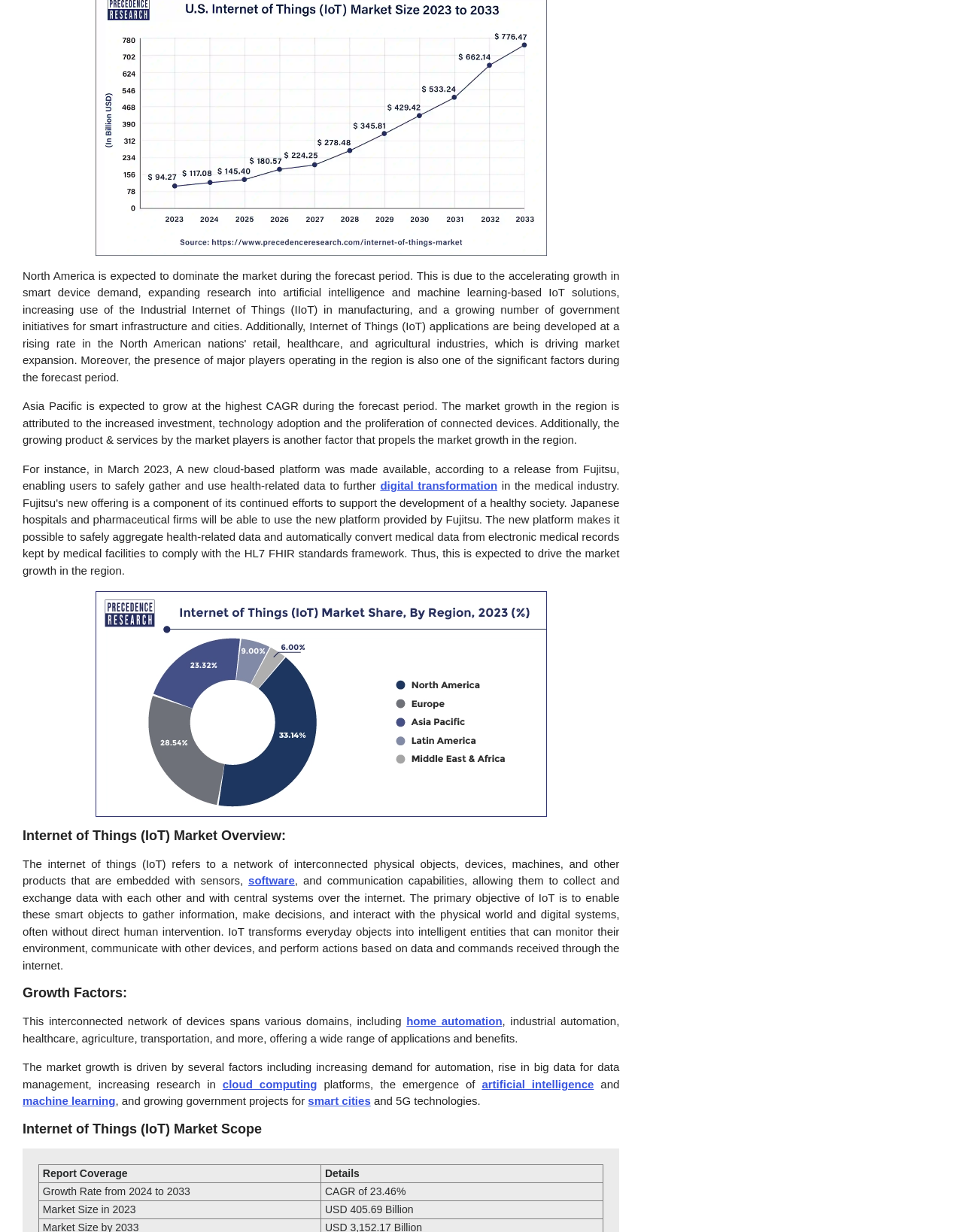Predict the bounding box of the UI element that fits this description: "software".

[0.258, 0.71, 0.306, 0.72]